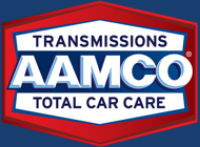What is AAMCO recognized for?
Answer the question with a single word or phrase, referring to the image.

Comprehensive automotive services